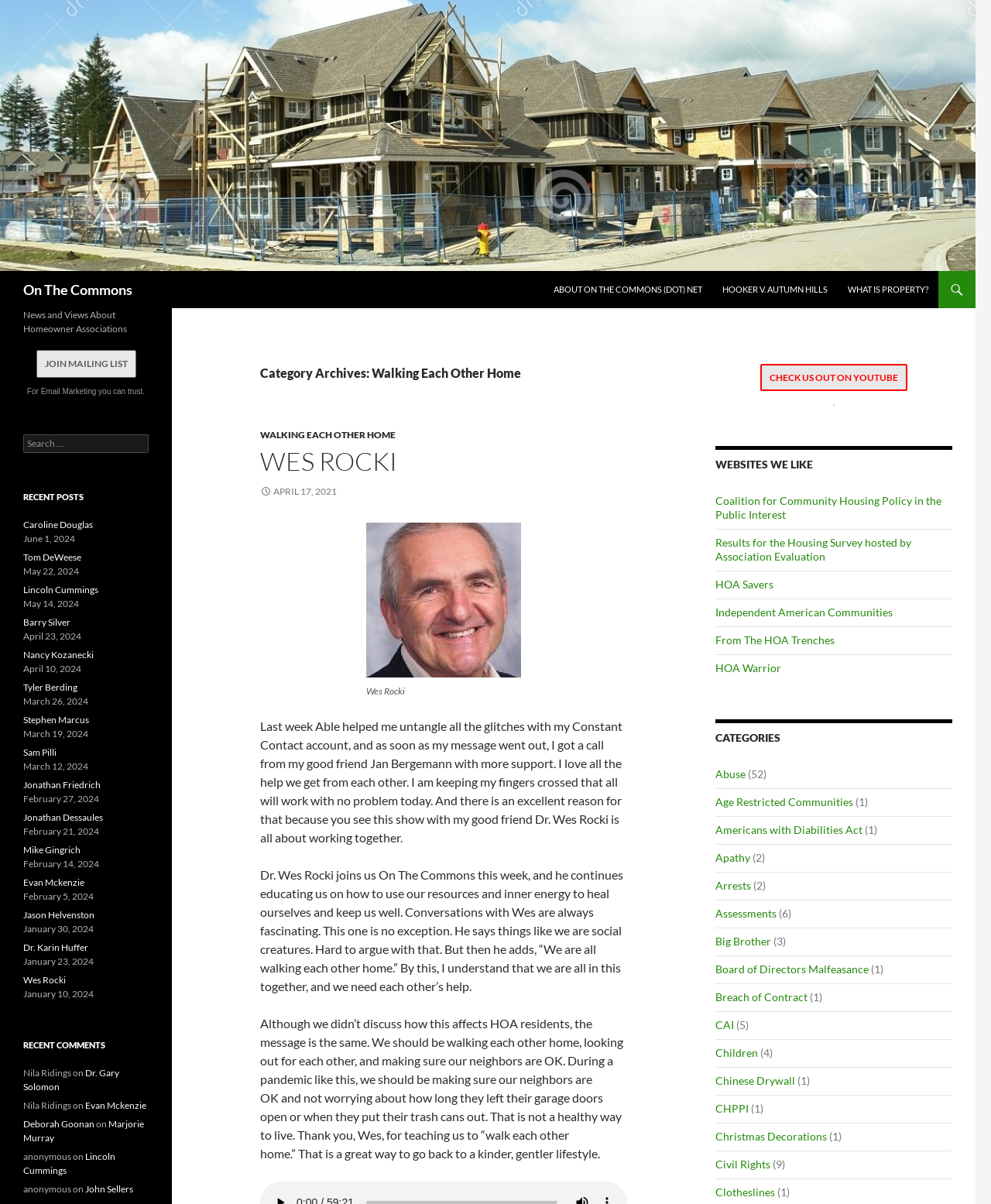Based on the element description: "Service status", identify the UI element and provide its bounding box coordinates. Use four float numbers between 0 and 1, [left, top, right, bottom].

None